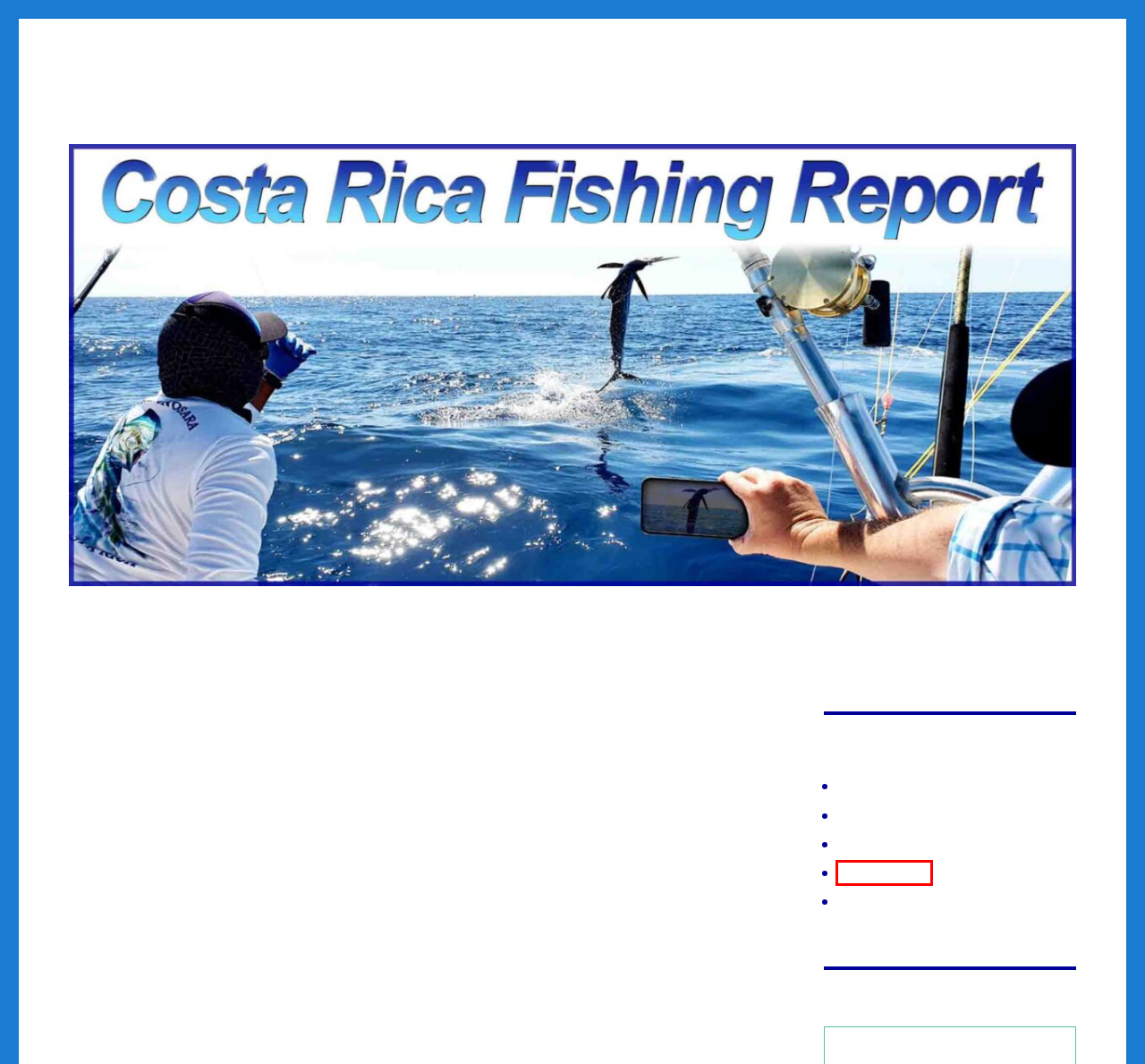Inspect the screenshot of a webpage with a red rectangle bounding box. Identify the webpage description that best corresponds to the new webpage after clicking the element inside the bounding box. Here are the candidates:
A. Fishing Report Archive | Costa Rica Fishing Report from FishingNosara
B. About Us | Costa Rica Fishing Report from FishingNosara
C. Lori Hoffman | Costa Rica Fishing Report from FishingNosara
D. Cubera Snapper | Costa Rica Fishing Report from FishingNosara
E. Costa Rica Fishing Report from FishingNosara
F. Testimonials | Costa Rica Fishing Report from FishingNosara
G. Pat Webber | Costa Rica Fishing Report from FishingNosara
H. FishingNosara | Costa Rica Fishing Report from FishingNosara

F